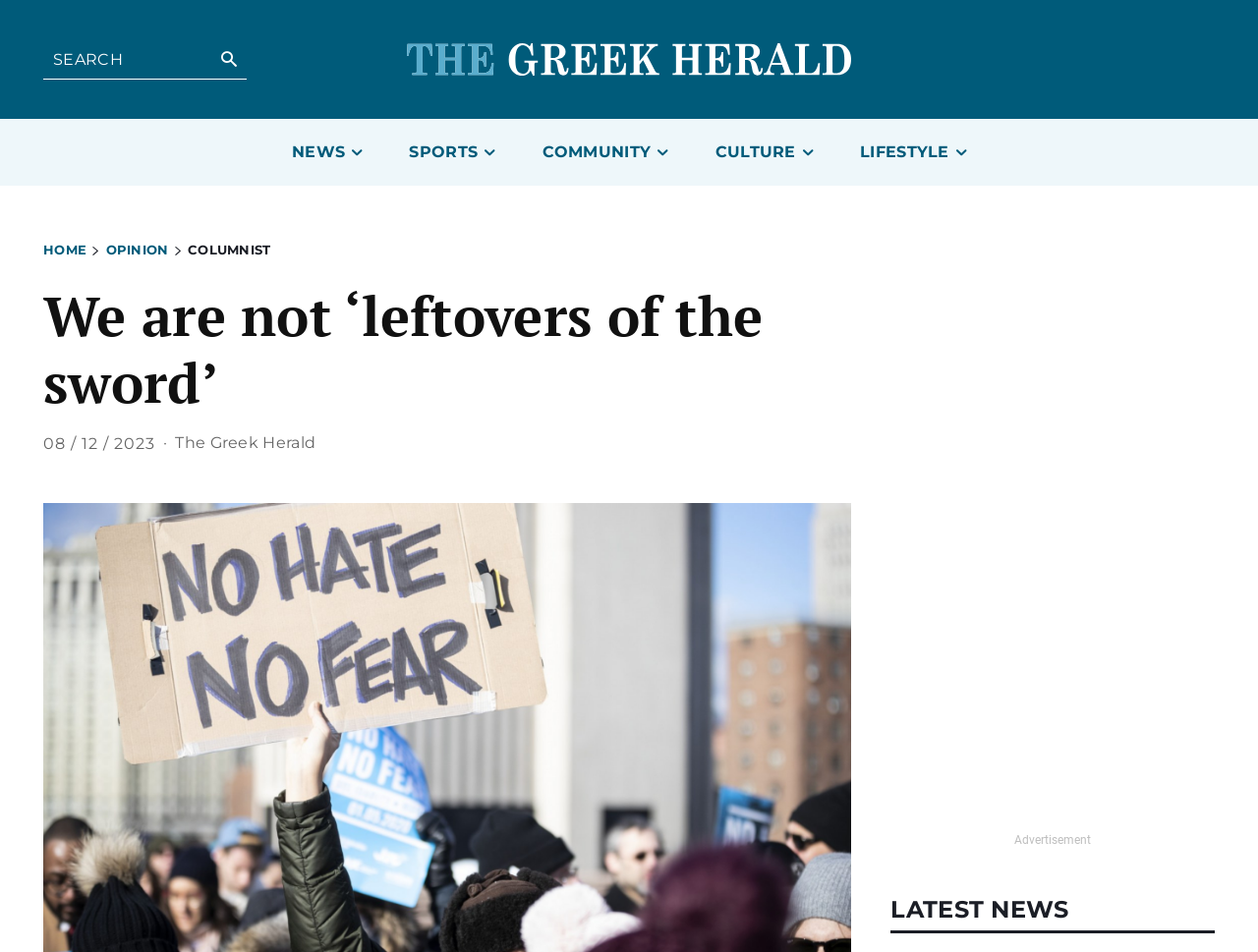Provide a one-word or brief phrase answer to the question:
How many main categories are in the top menu?

5